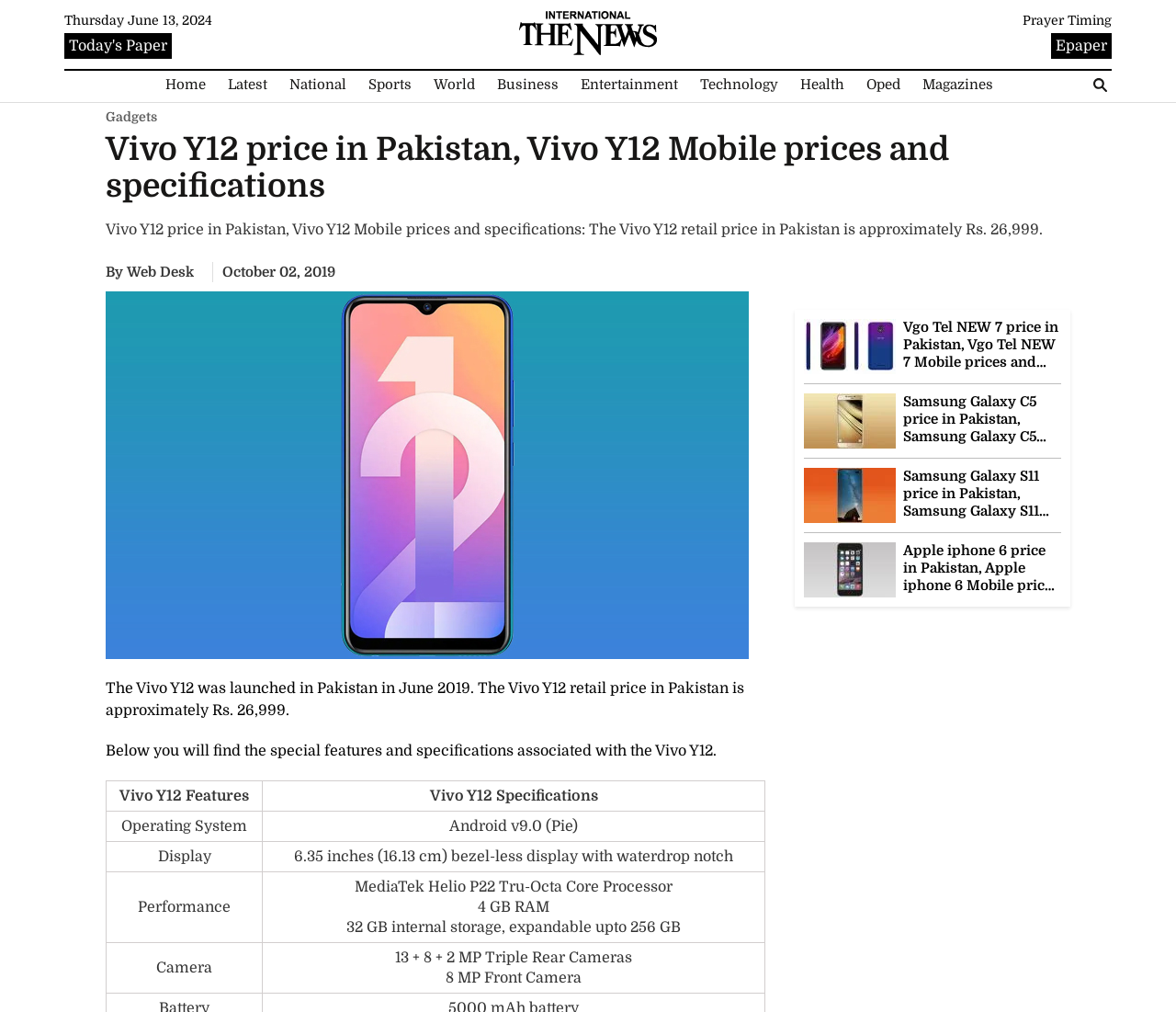Please identify the bounding box coordinates of the clickable area that will allow you to execute the instruction: "View Vivo Y12 features and specifications".

[0.09, 0.772, 0.223, 0.802]